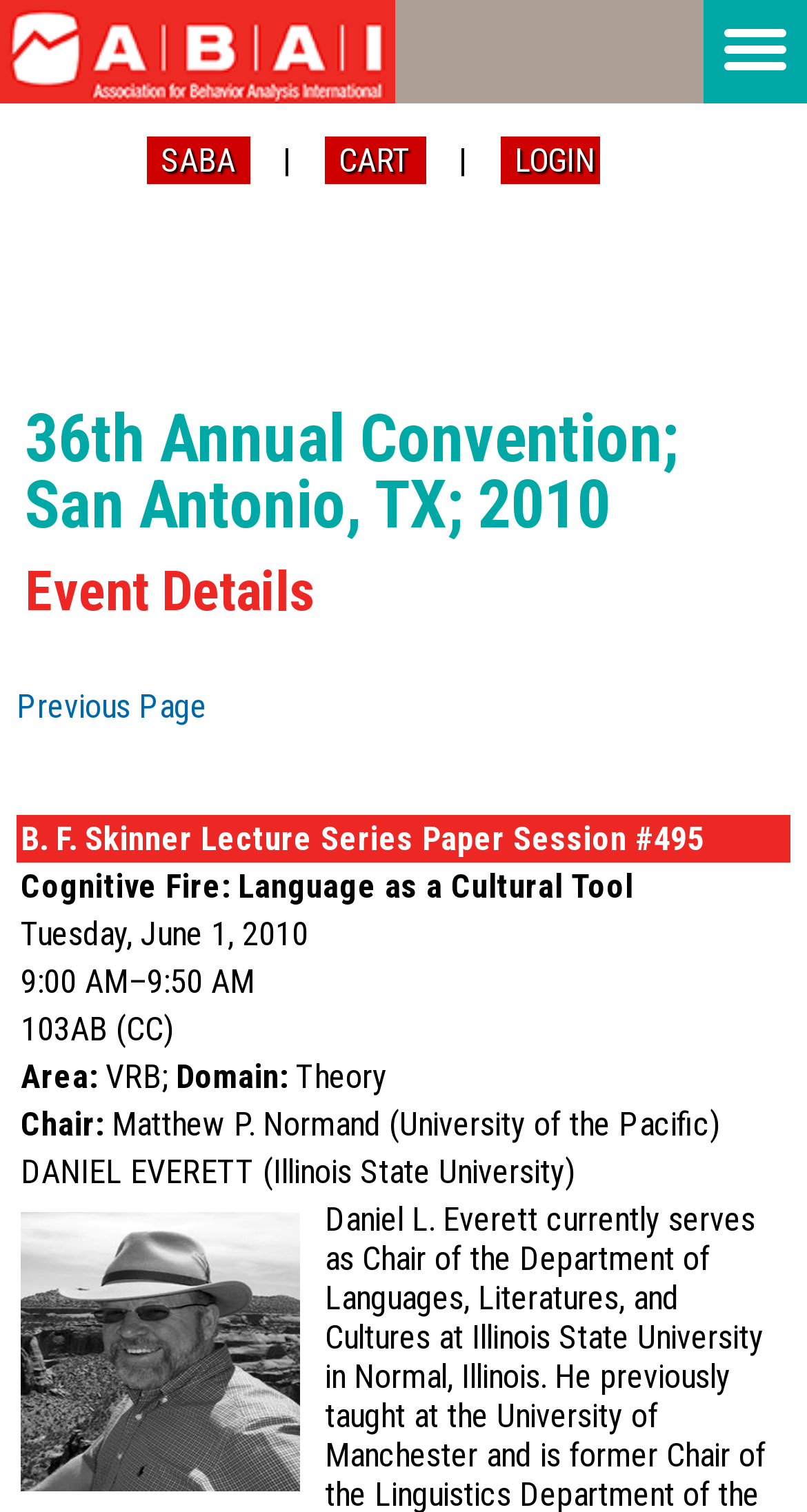What is the time of the event?
Respond to the question with a single word or phrase according to the image.

9:00 AM–9:50 AM